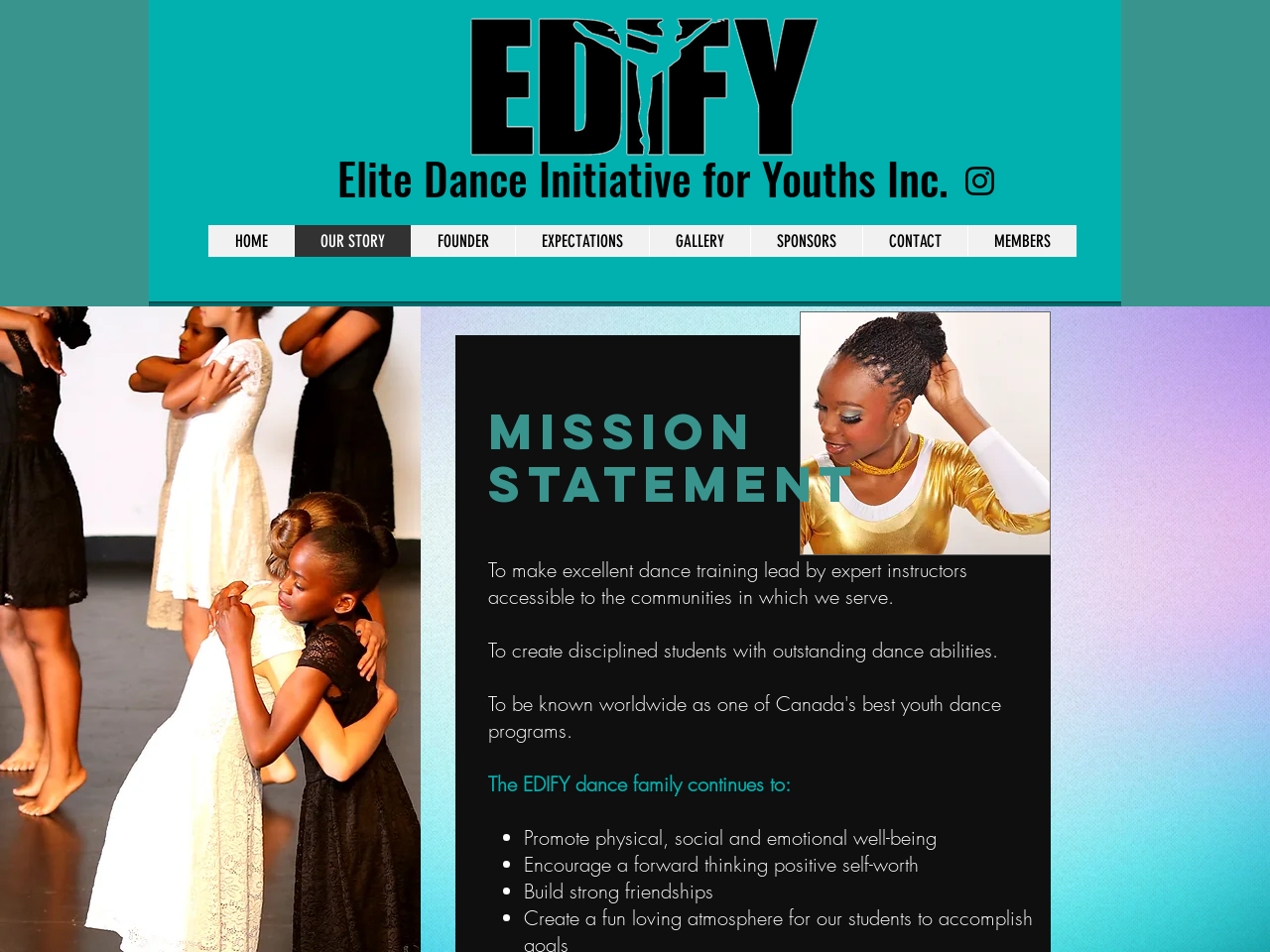Please find and generate the text of the main header of the webpage.

Elite Dance Initiative for Youths Inc.